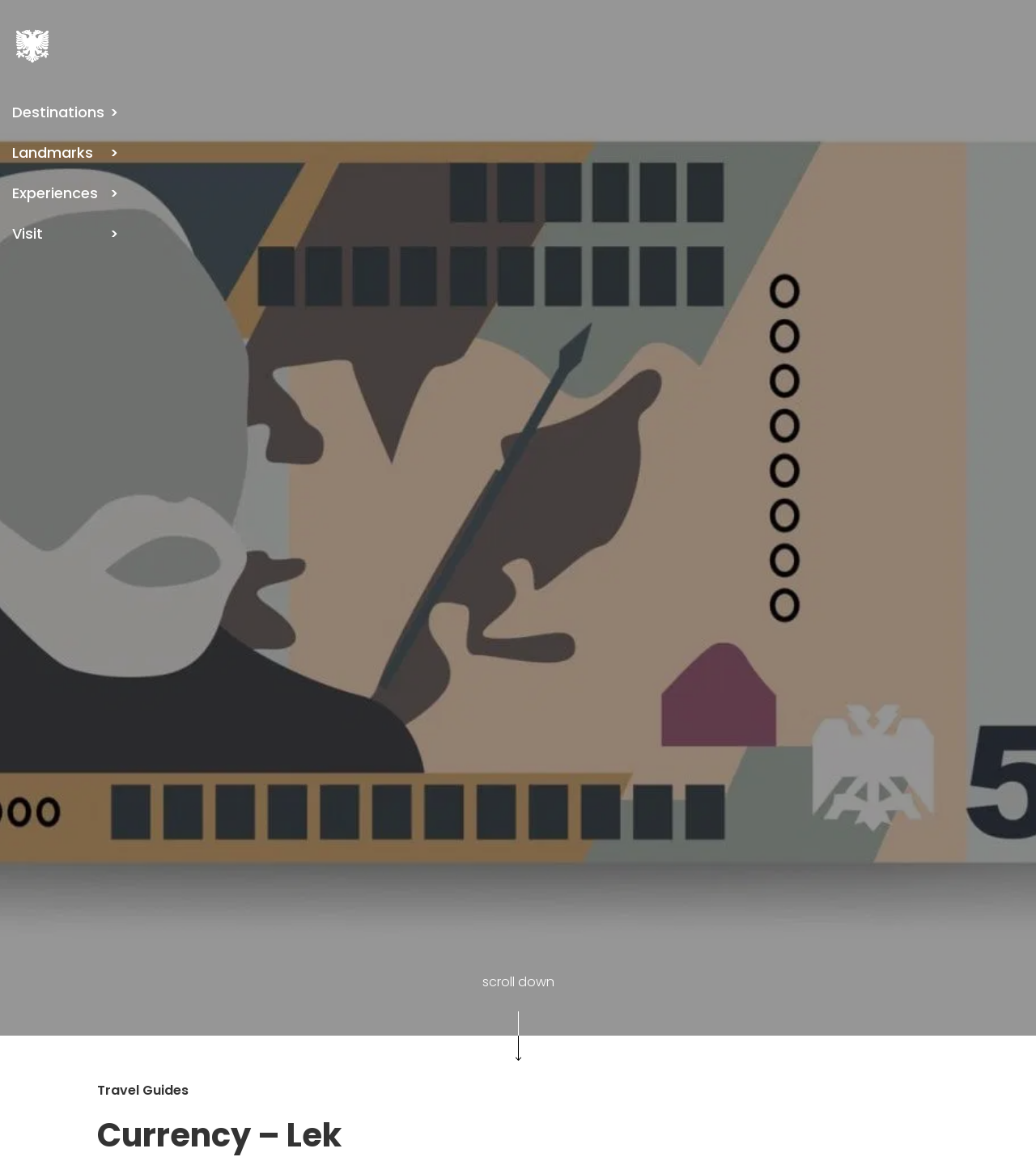Generate a thorough caption that explains the contents of the webpage.

This webpage is a comprehensive guide to understanding Albania's currency, specifically designed for tourists. At the top-left corner, there is a logo of AlbaniaVisit.com, accompanied by a link to the website. Below the logo, there is a navigation menu with five buttons: Destinations, Landmarks, Experiences, and Visit, each with a corresponding submenu. 

On the top-right side, there is a figure with an image, which appears to be a decorative element. Below the navigation menu, there is a call-to-action text "scroll down" encouraging users to explore the content further. 

The main content of the webpage starts with a heading "Currency – Lek", which suggests that the guide will delve into the details of Albania's official currency, the Lek. Above the heading, there is another figure with an image, which might be related to the currency or Albania. 

At the bottom of the page, there is a breadcrumb navigation with a link to "Travel Guides", indicating that this webpage is part of a larger collection of travel guides. Overall, the webpage is well-organized, making it easy for tourists to find the information they need to navigate Albania's currency system.